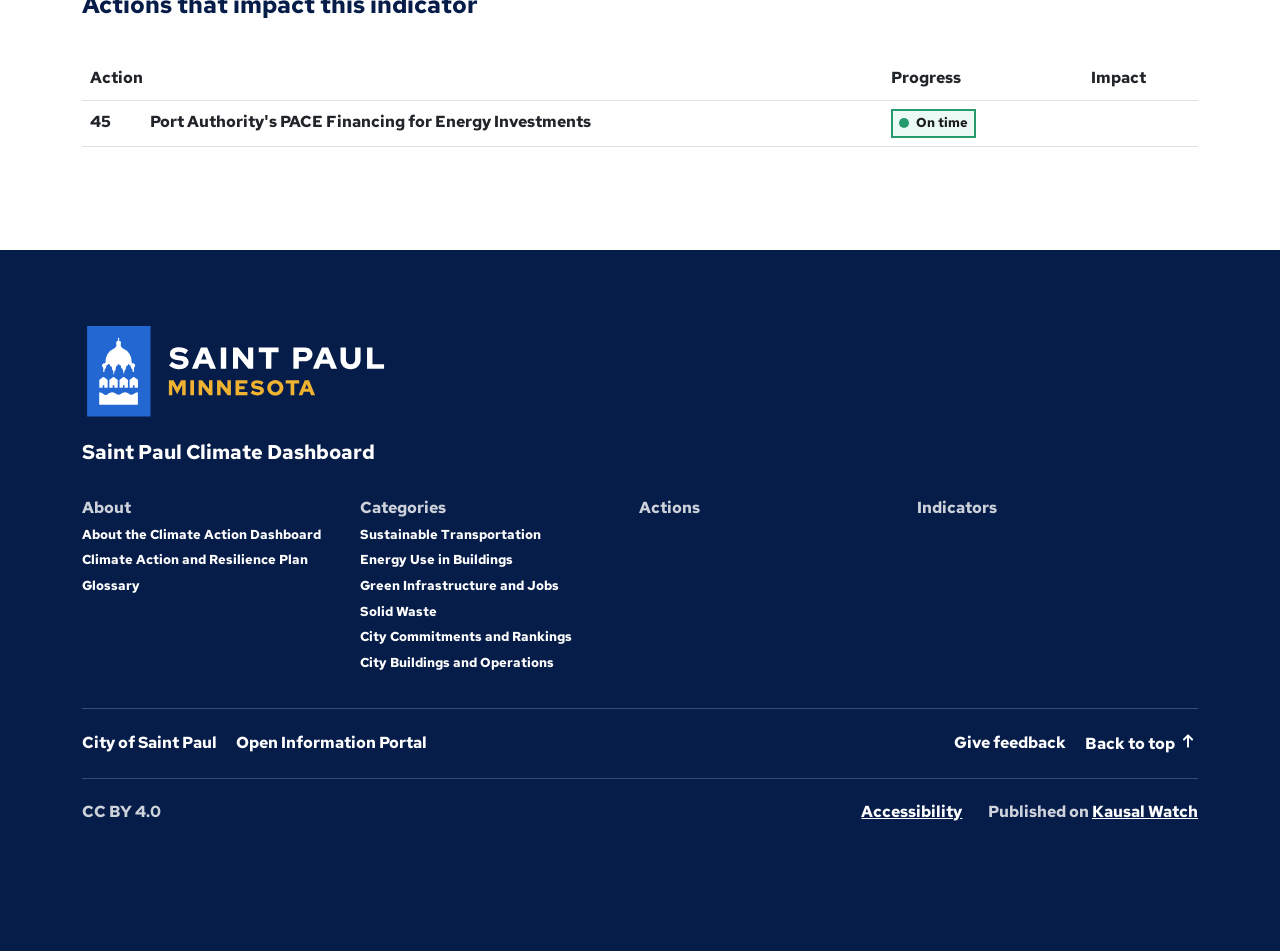Determine the coordinates of the bounding box that should be clicked to complete the instruction: "Visit the 'Open Information Portal'". The coordinates should be represented by four float numbers between 0 and 1: [left, top, right, bottom].

[0.185, 0.769, 0.334, 0.791]